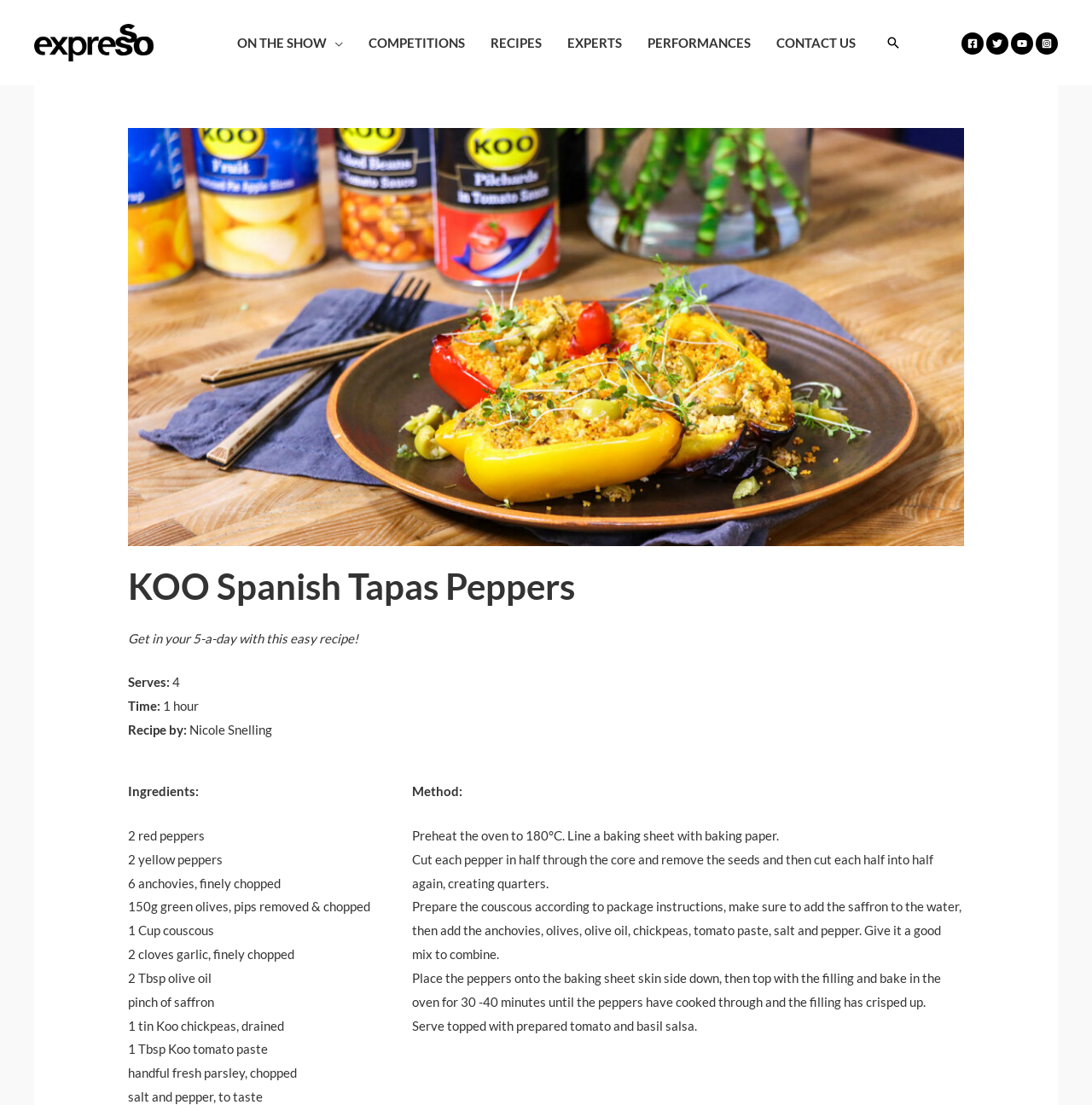How many red peppers are required for the recipe?
Answer the question with as much detail as possible.

The ingredient list specifies '2 red peppers' which can be found in the section 'Ingredients:' on the webpage.